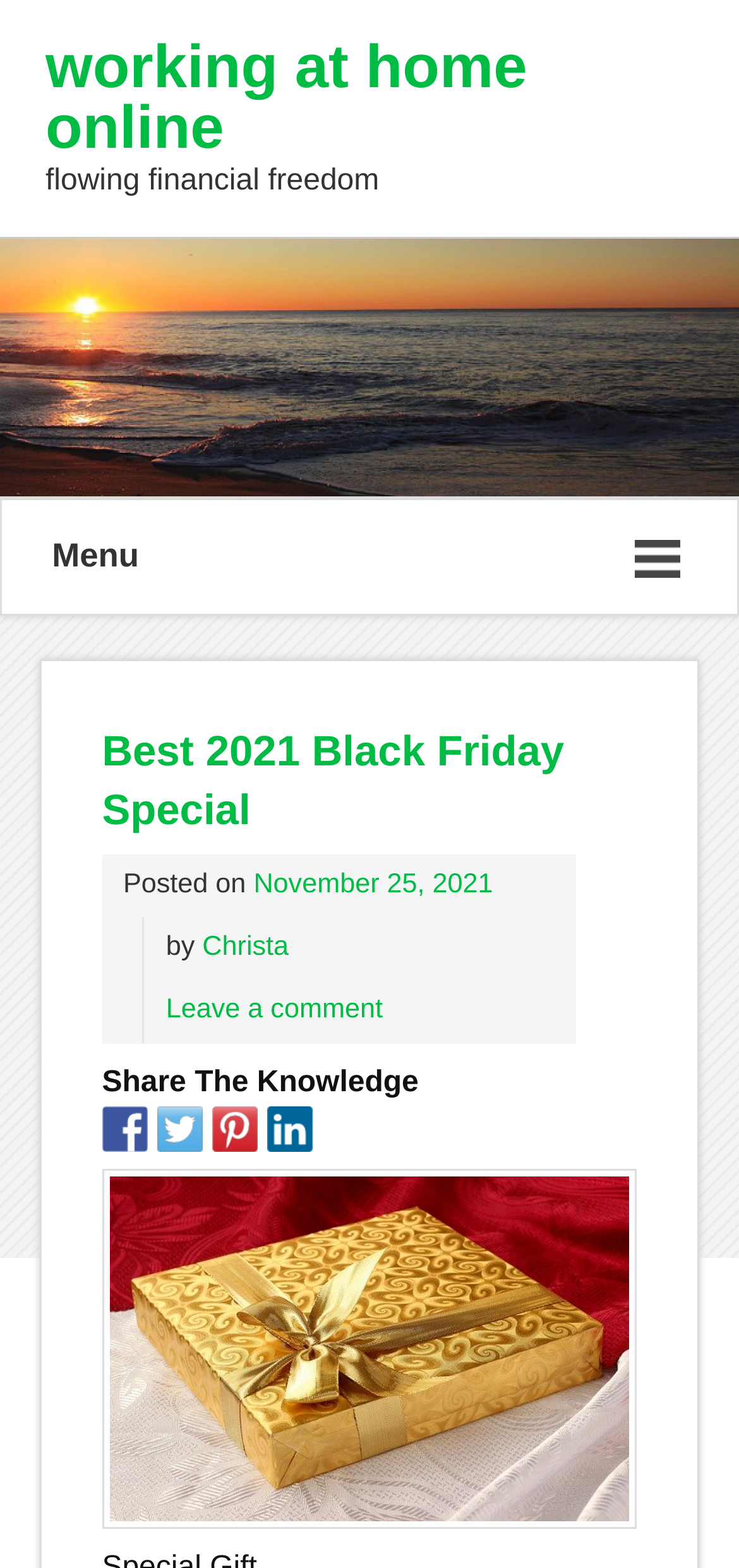Summarize the webpage with a detailed and informative caption.

The webpage is about the "Best 2021 Black Friday Special" and appears to be a blog post or article. At the top, there is a link and heading with the title "working at home online" which spans almost the entire width of the page. Below this, there is a heading that reads "flowing financial freedom". 

To the right of the "flowing financial freedom" heading, there is a large image that takes up about a quarter of the page's height. 

On the left side of the page, there is a menu section with a heading that reads "Menu". Within this section, there is a subheading "Best 2021 Black Friday Special" and a post metadata section that includes the date "November 25, 2021", the author "Christa", and a "Leave a comment" link. 

Below the post metadata, there is a "Share The Knowledge" section with links to social media platforms Facebook, Twitter, Pinterest, and LinkedIn, each accompanied by an icon. 

At the very bottom of the page, there is a link to a "Special Gift" with an accompanying image.